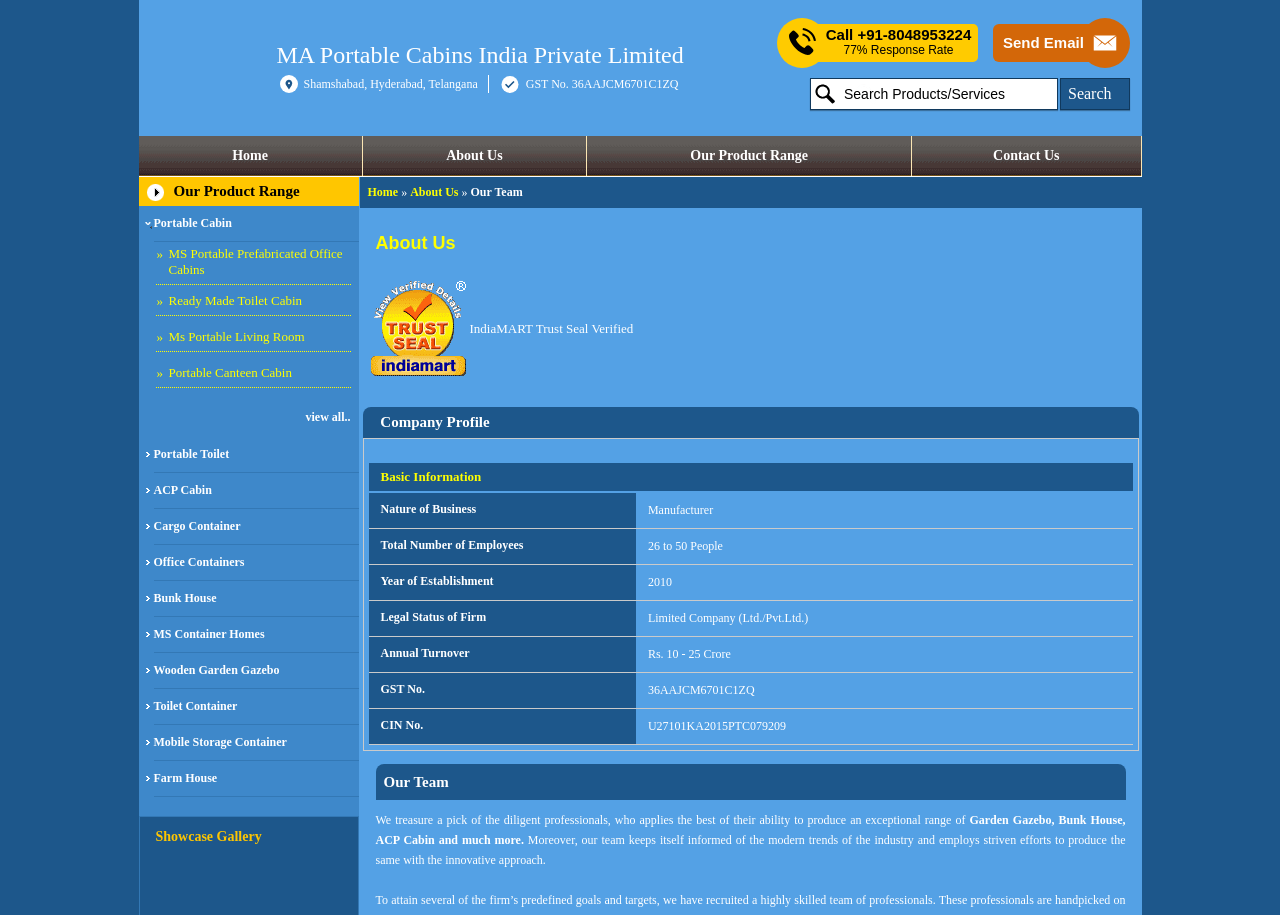Provide a short answer to the following question with just one word or phrase: What is the nature of the company's business?

Manufacturer